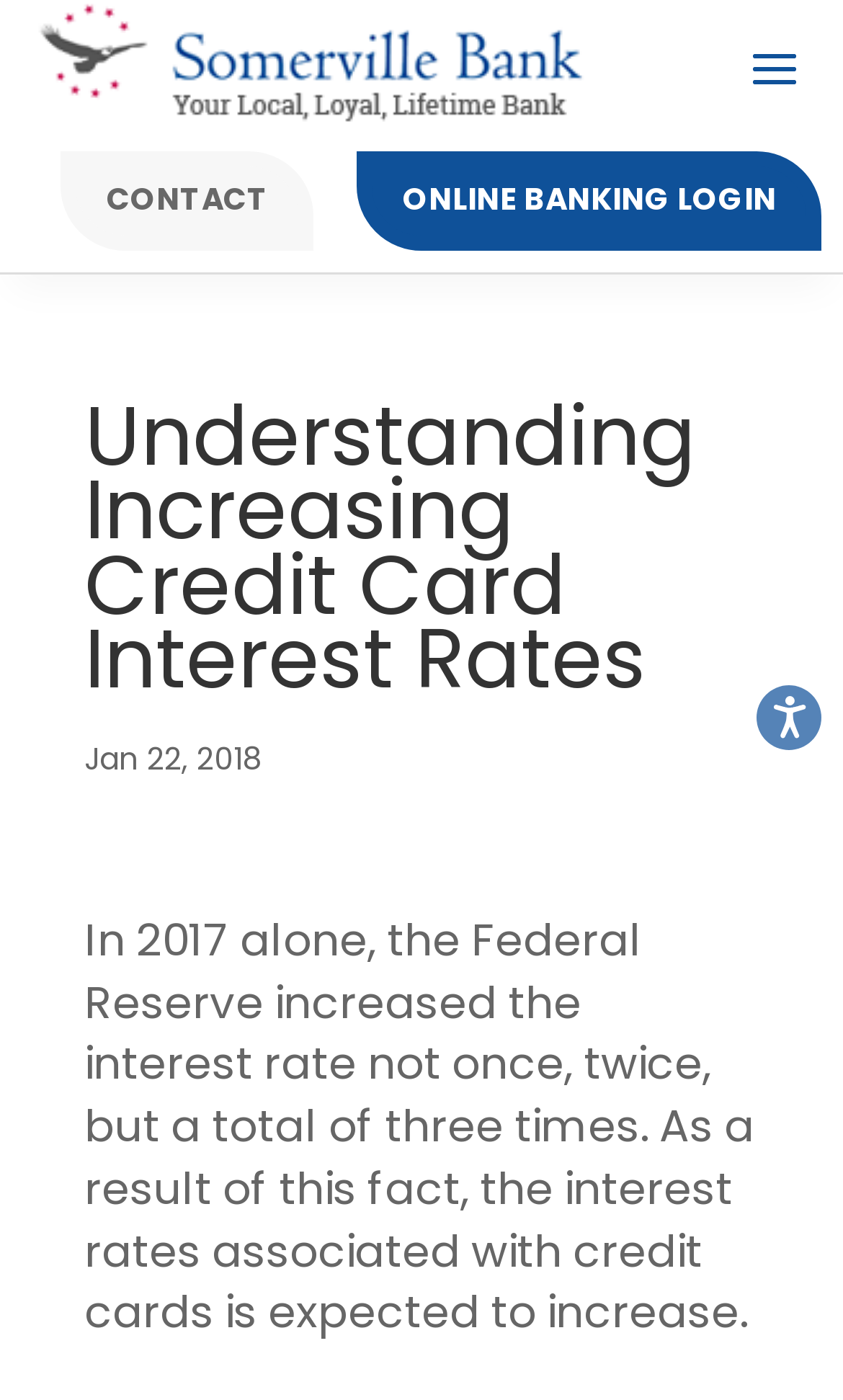Using the details from the image, please elaborate on the following question: How many links are available in the top section of the webpage?

I counted the number of links in the top section of the webpage by looking at the link elements with bounding box coordinates that indicate they are located near the top of the page, and found three links: 'Skip to Content', 'CONTACT 5', and 'ONLINE BANKING LOGIN'.